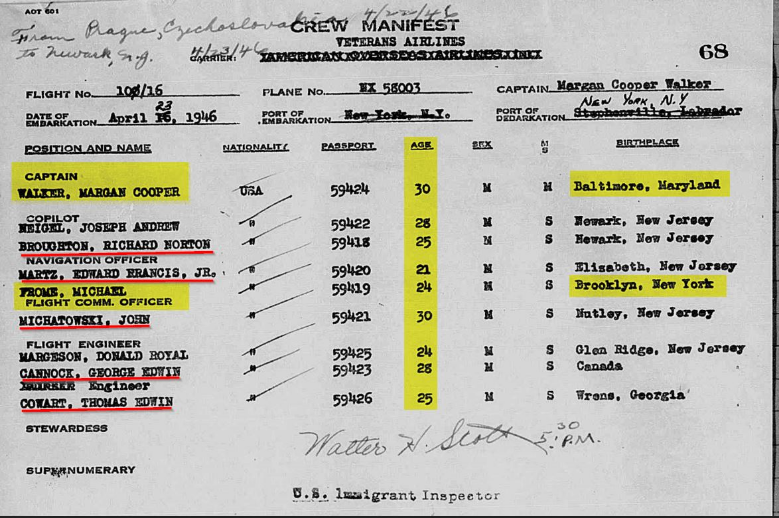Give a one-word or short phrase answer to this question: 
What is the nationality of Morgan Cooper Walker?

Not specified